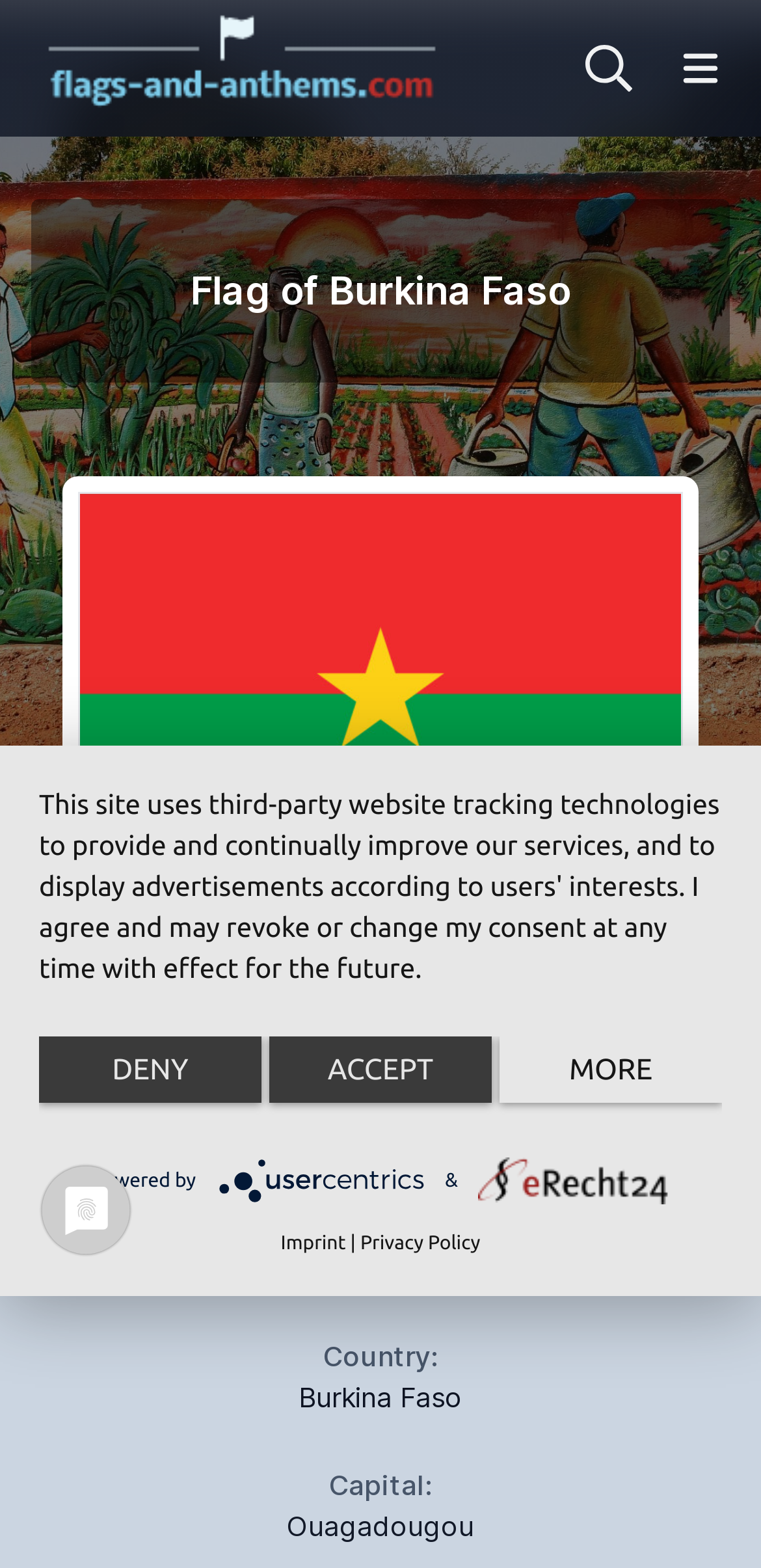Locate the bounding box coordinates of the element to click to perform the following action: 'Open the menu'. The coordinates should be given as four float values between 0 and 1, in the form of [left, top, right, bottom].

[0.862, 0.009, 0.979, 0.078]